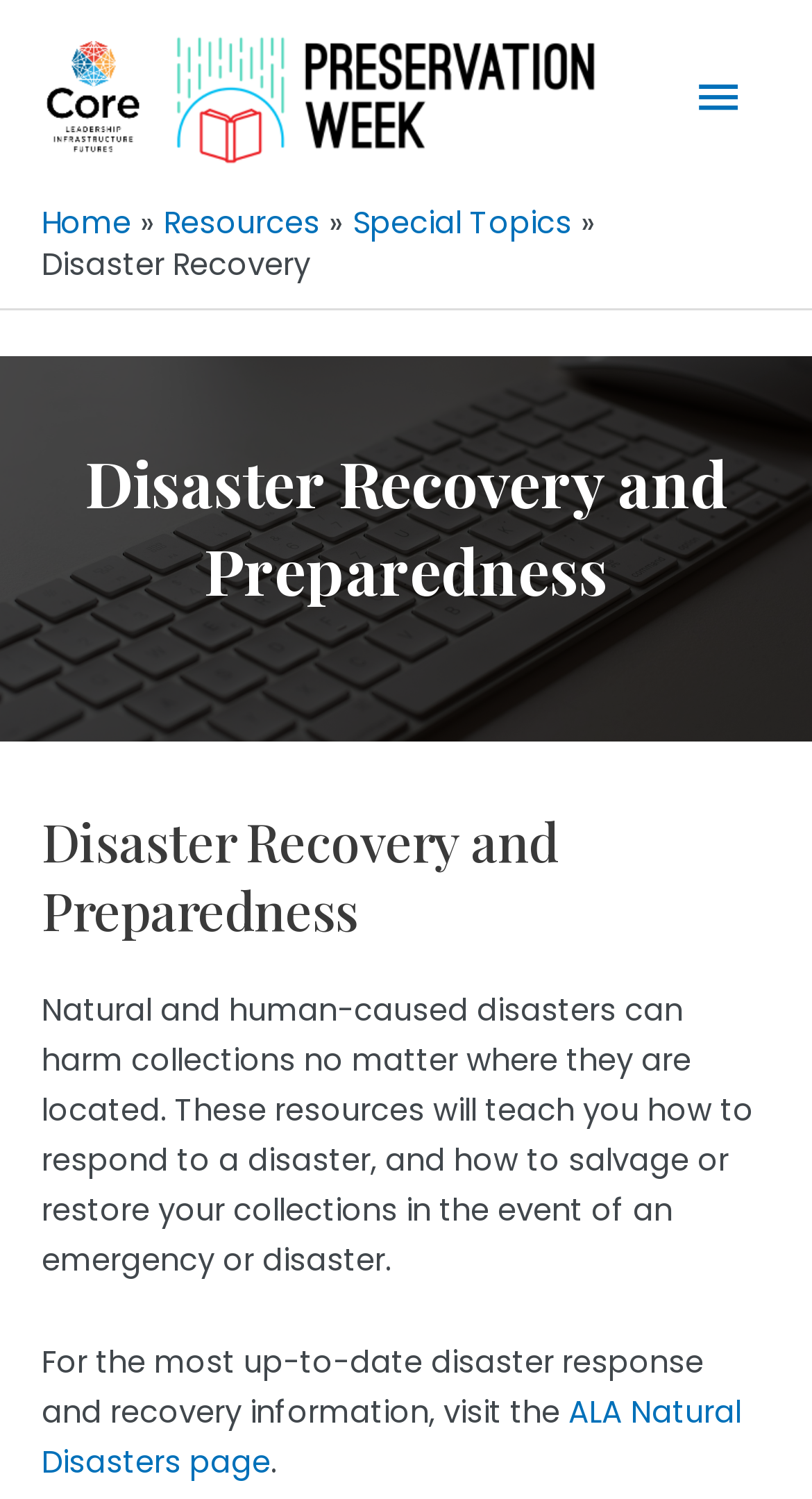Give a concise answer using only one word or phrase for this question:
What is the purpose of the resources on this webpage?

Disaster response and recovery